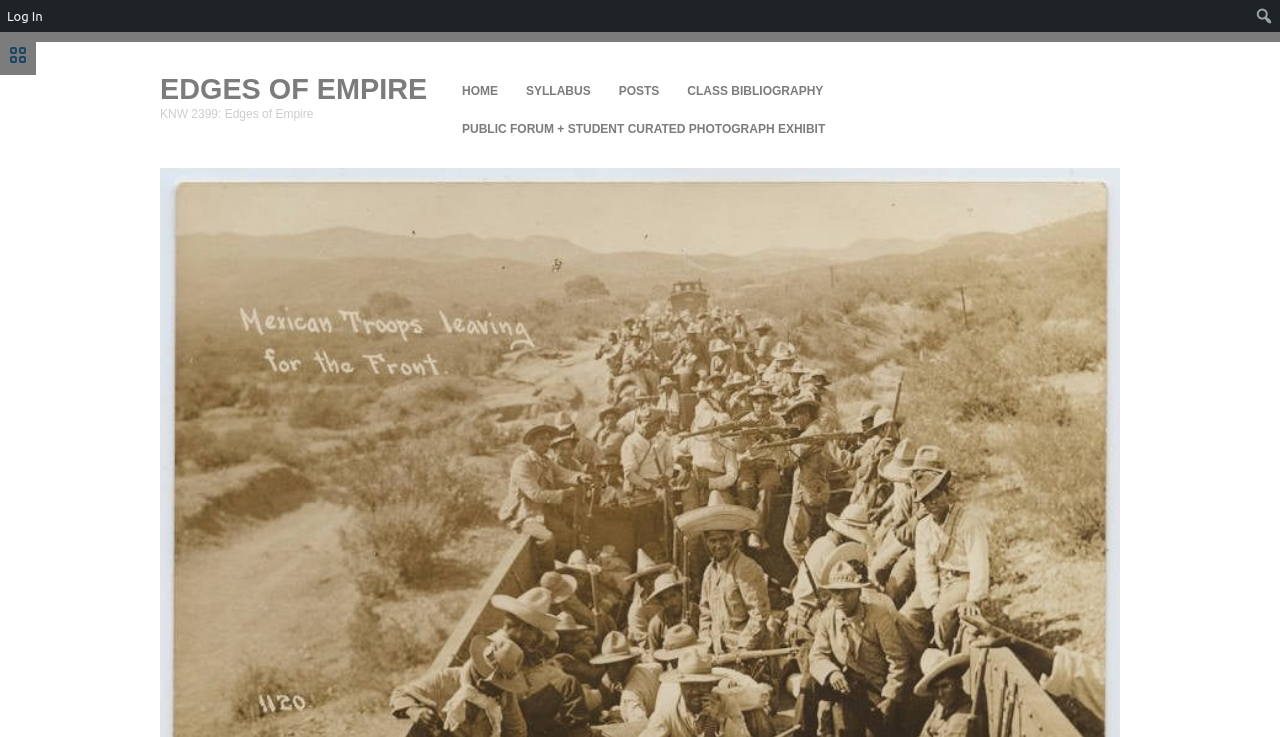Provide the bounding box coordinates of the section that needs to be clicked to accomplish the following instruction: "go to home page."

[0.35, 0.098, 0.4, 0.149]